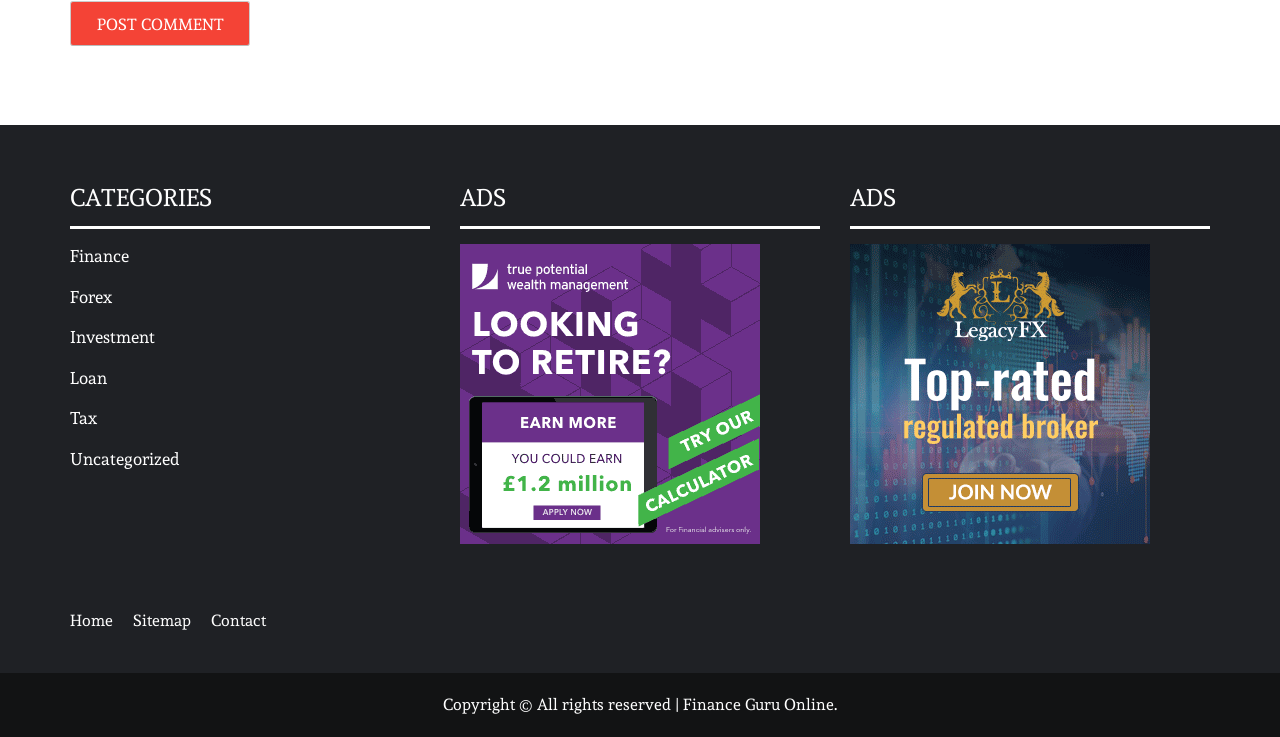Find the bounding box coordinates of the clickable element required to execute the following instruction: "Go to the 'Home' page". Provide the coordinates as four float numbers between 0 and 1, i.e., [left, top, right, bottom].

[0.055, 0.83, 0.101, 0.855]